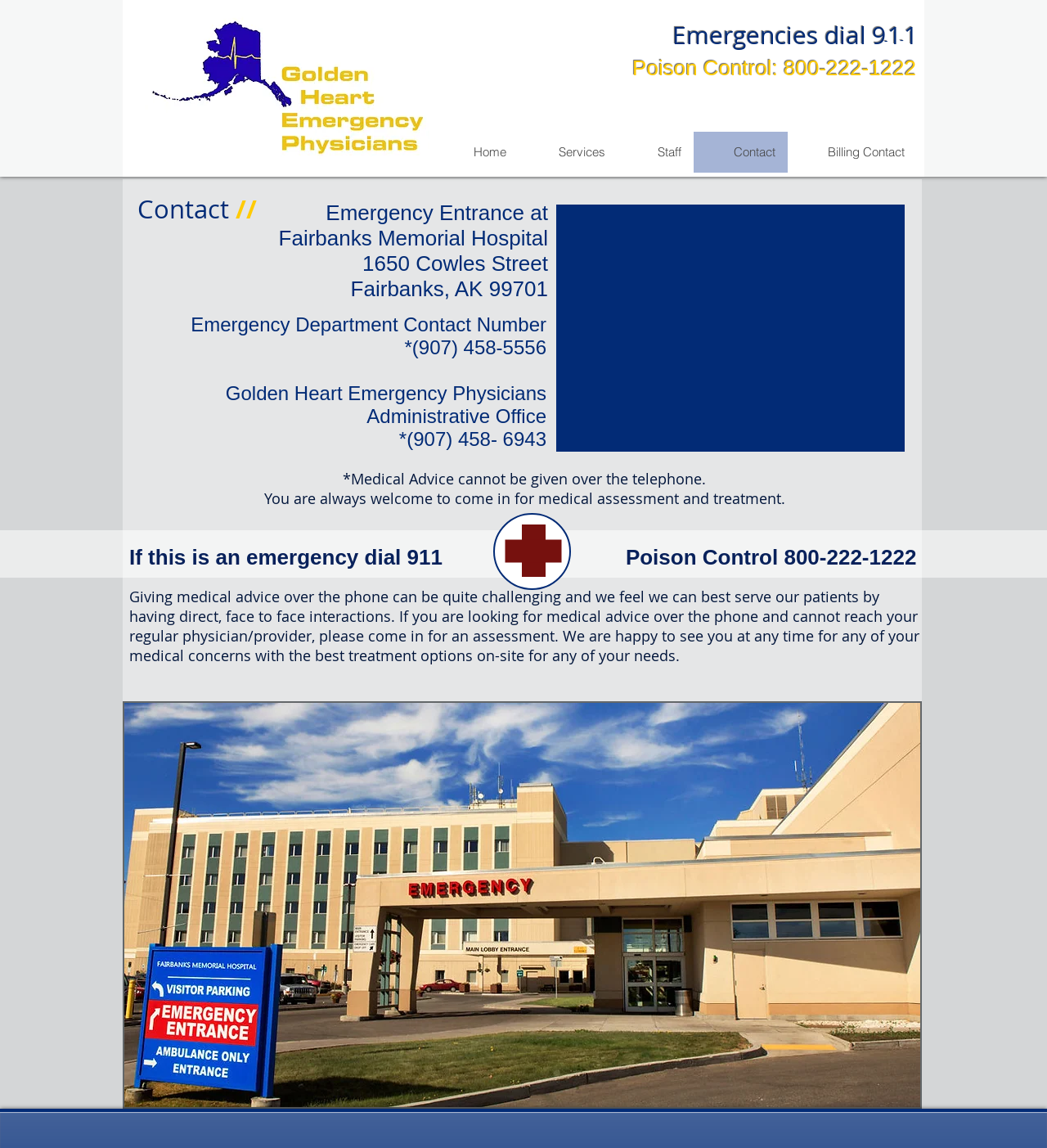What is the phone number for poison control?
Provide a detailed and extensive answer to the question.

I found the phone number for poison control by looking at the heading element that says 'Poison Control: 800-222-1222'.